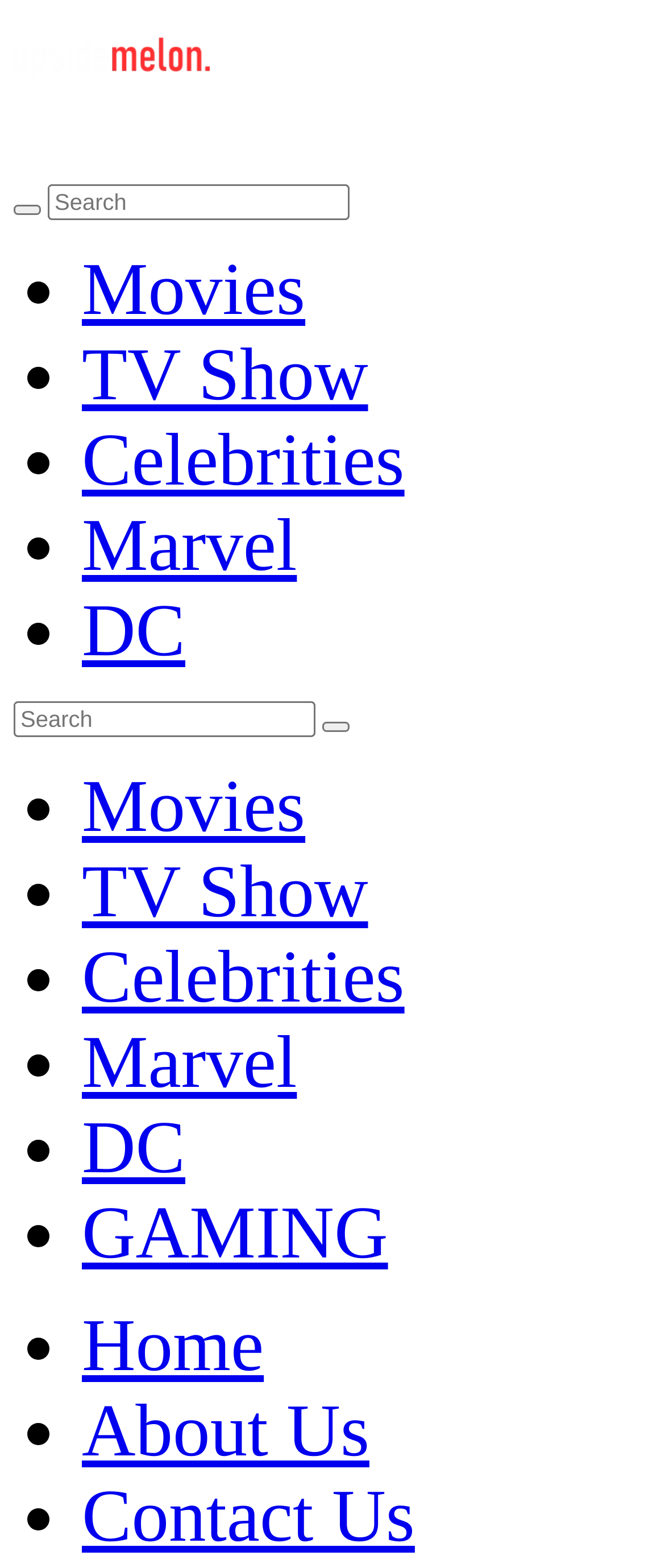Show the bounding box coordinates for the HTML element described as: "Marvel".

[0.123, 0.652, 0.446, 0.704]